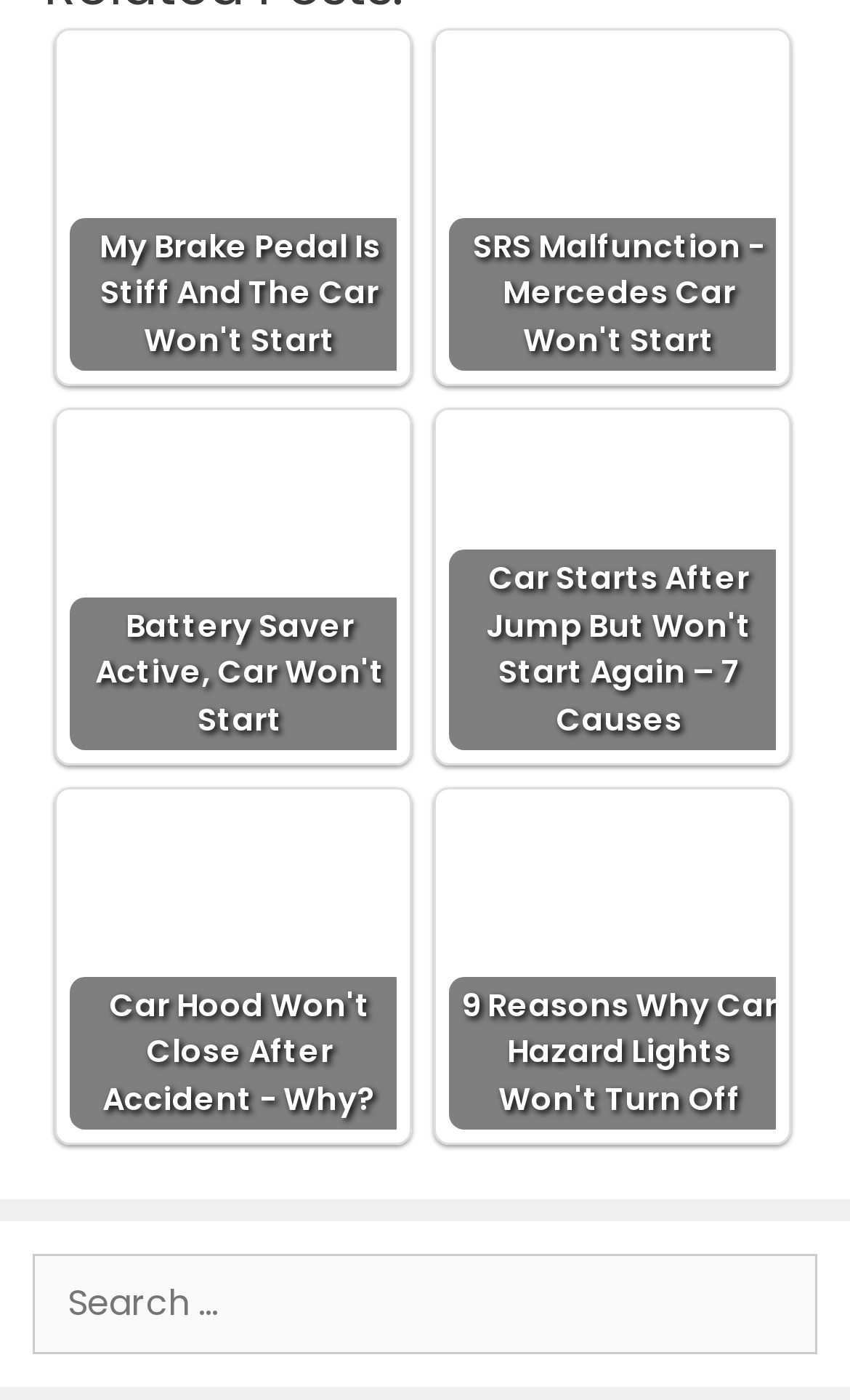What is the topic of the webpage?
Provide an in-depth and detailed answer to the question.

Based on the titles of the links and images on the webpage, it appears that the webpage is about various car problems, such as brake pedal issues, SRS malfunction, and car won't start.